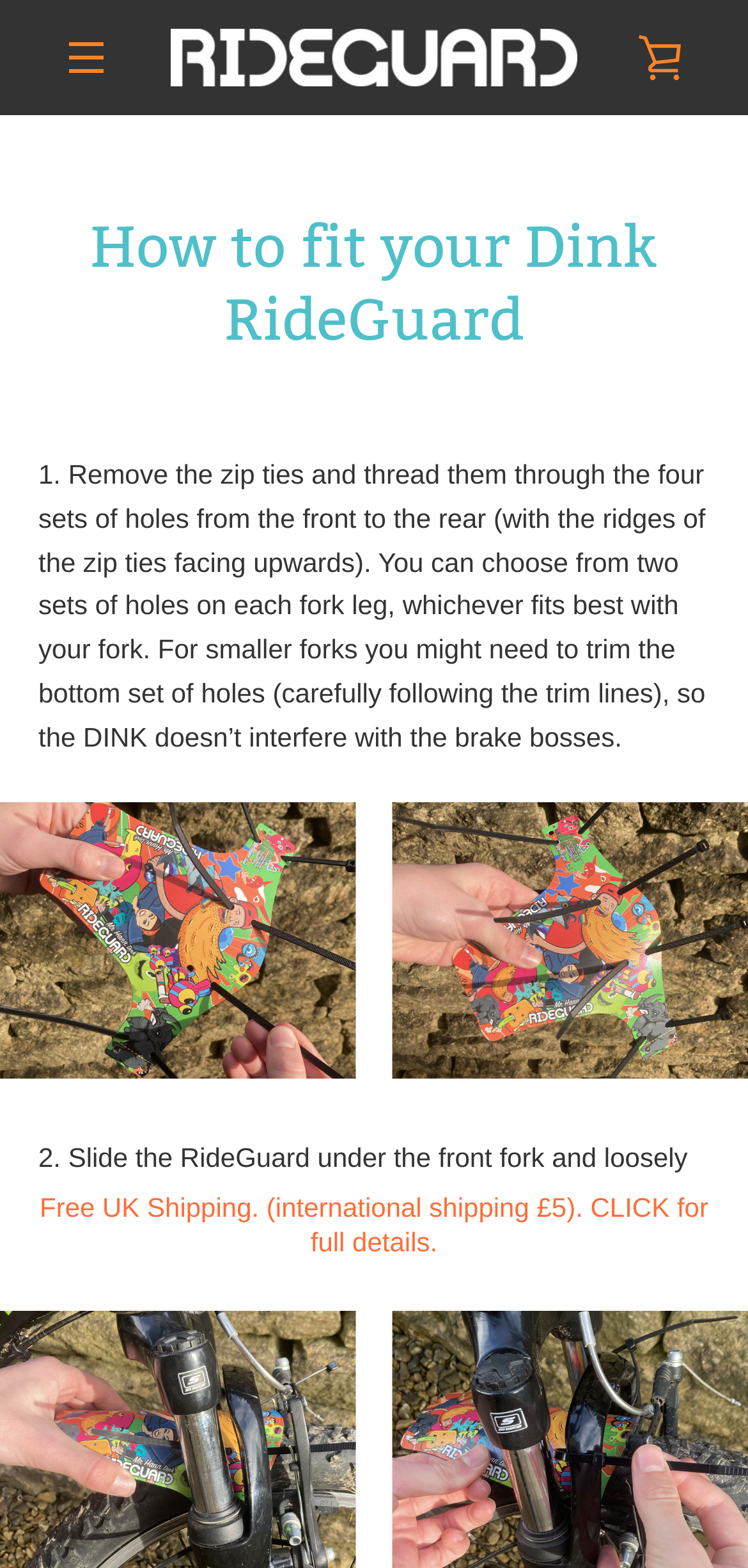What is the company name behind the RideGuard?
From the screenshot, provide a brief answer in one word or phrase.

RideGuard